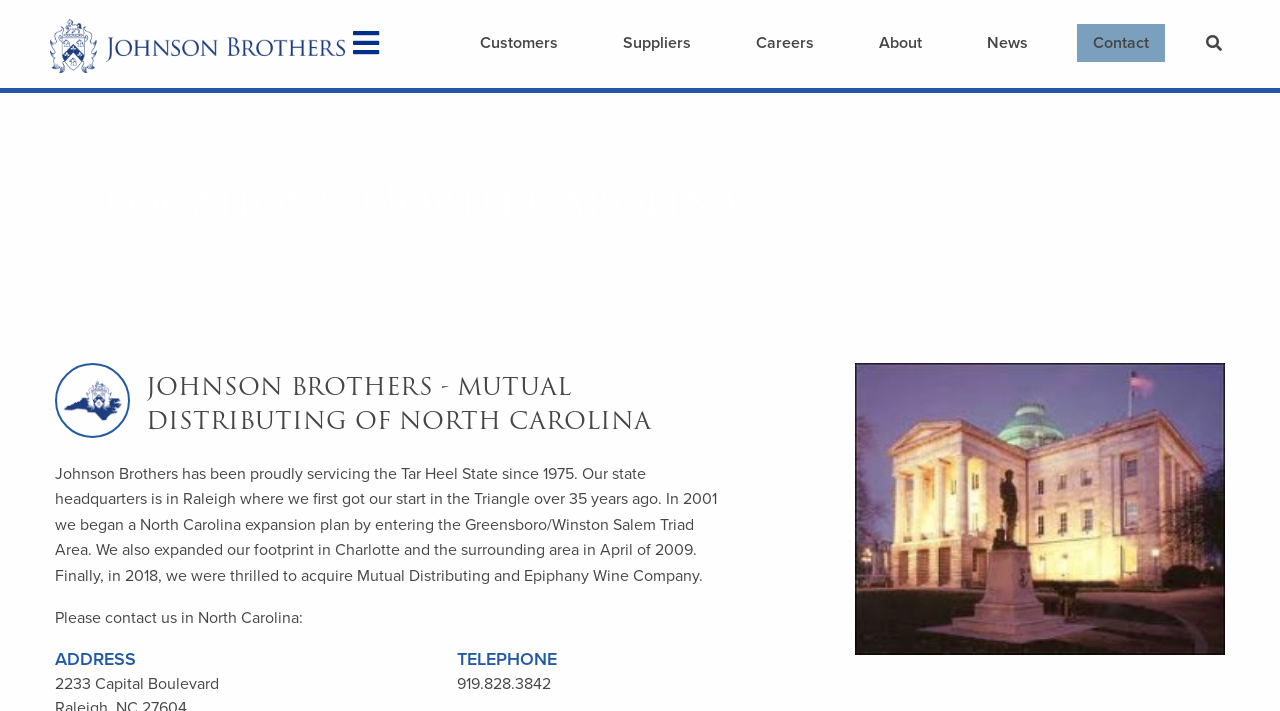What is the telephone number of Johnson Brothers in North Carolina?
Provide a fully detailed and comprehensive answer to the question.

The telephone number of Johnson Brothers in North Carolina is 919.828.3842, as listed under the 'TELEPHONE' heading on the webpage.